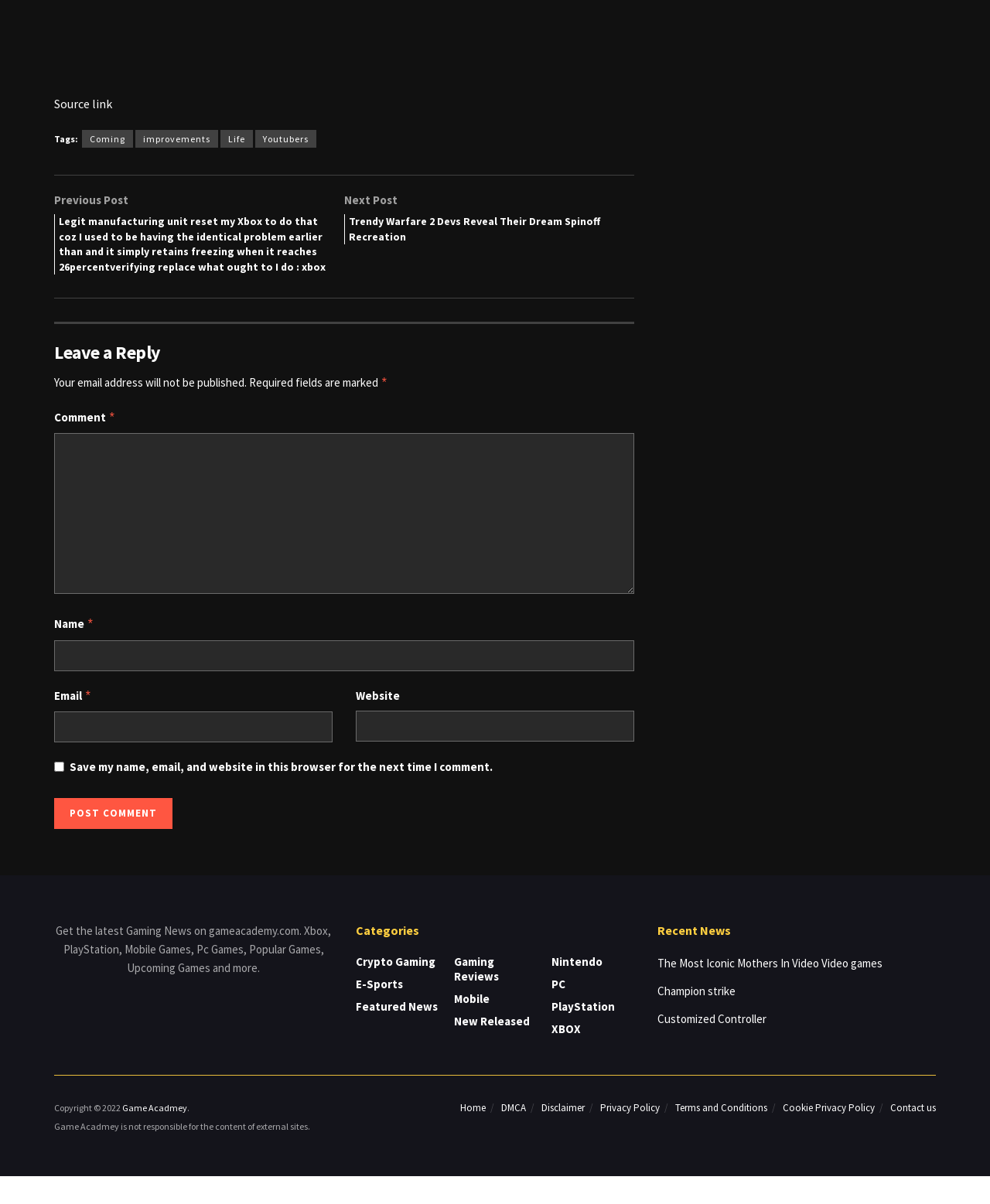Please find and report the bounding box coordinates of the element to click in order to perform the following action: "Click on the 'Crypto Gaming' category link". The coordinates should be expressed as four float numbers between 0 and 1, in the format [left, top, right, bottom].

[0.359, 0.818, 0.44, 0.83]